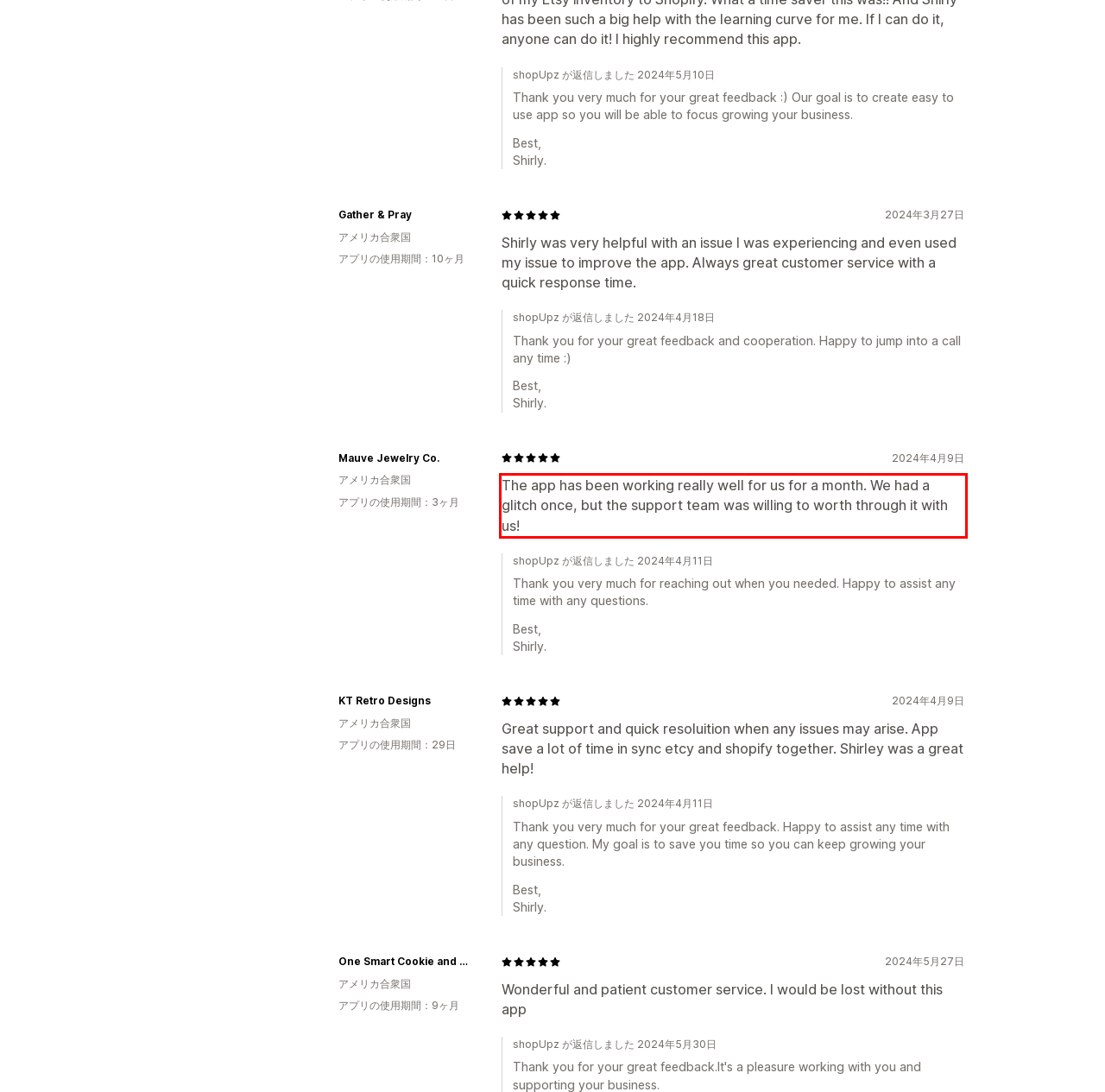You are presented with a webpage screenshot featuring a red bounding box. Perform OCR on the text inside the red bounding box and extract the content.

The app has been working really well for us for a month. We had a glitch once, but the support team was willing to worth through it with us!